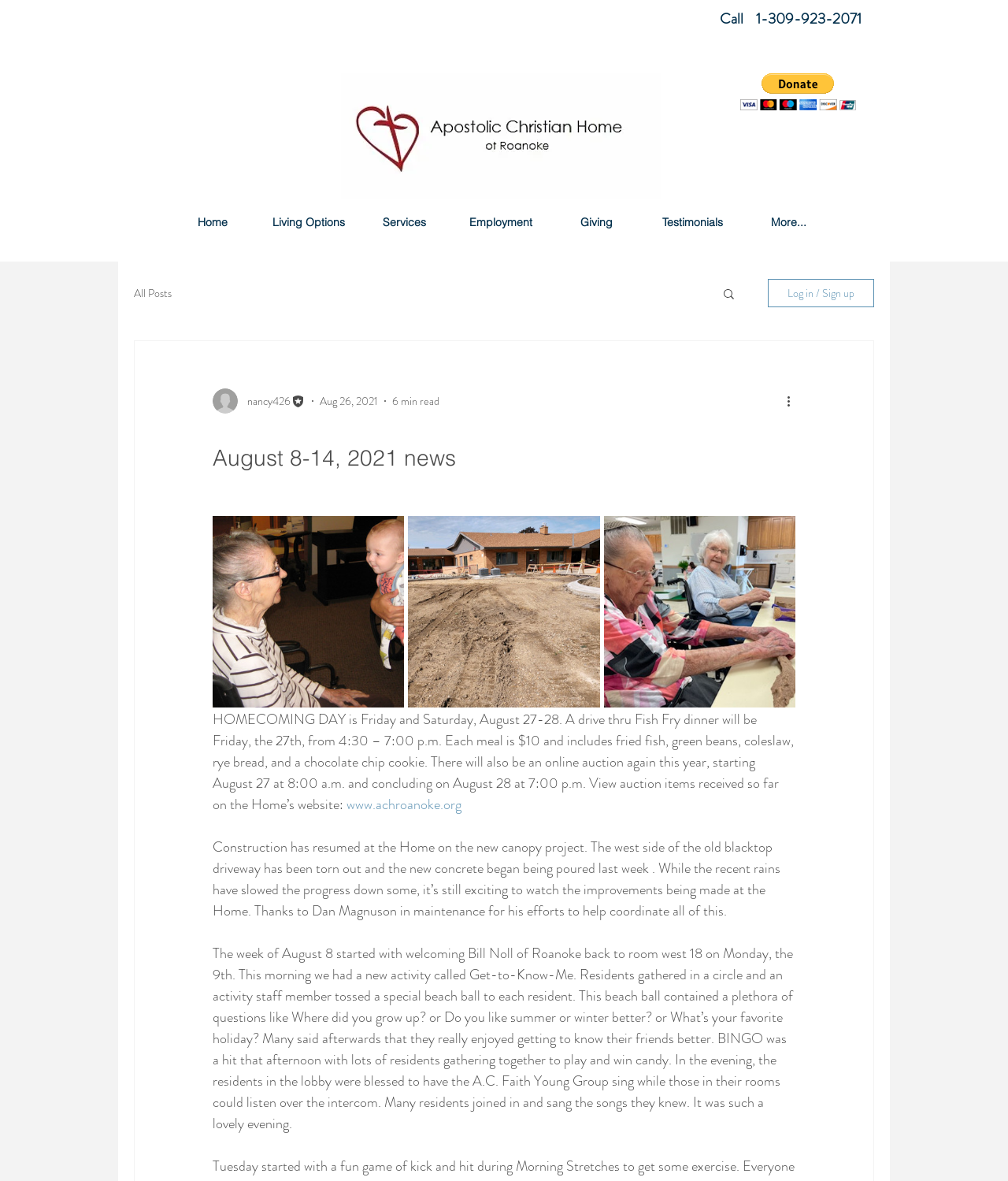Please determine the headline of the webpage and provide its content.

August 8-14, 2021 news